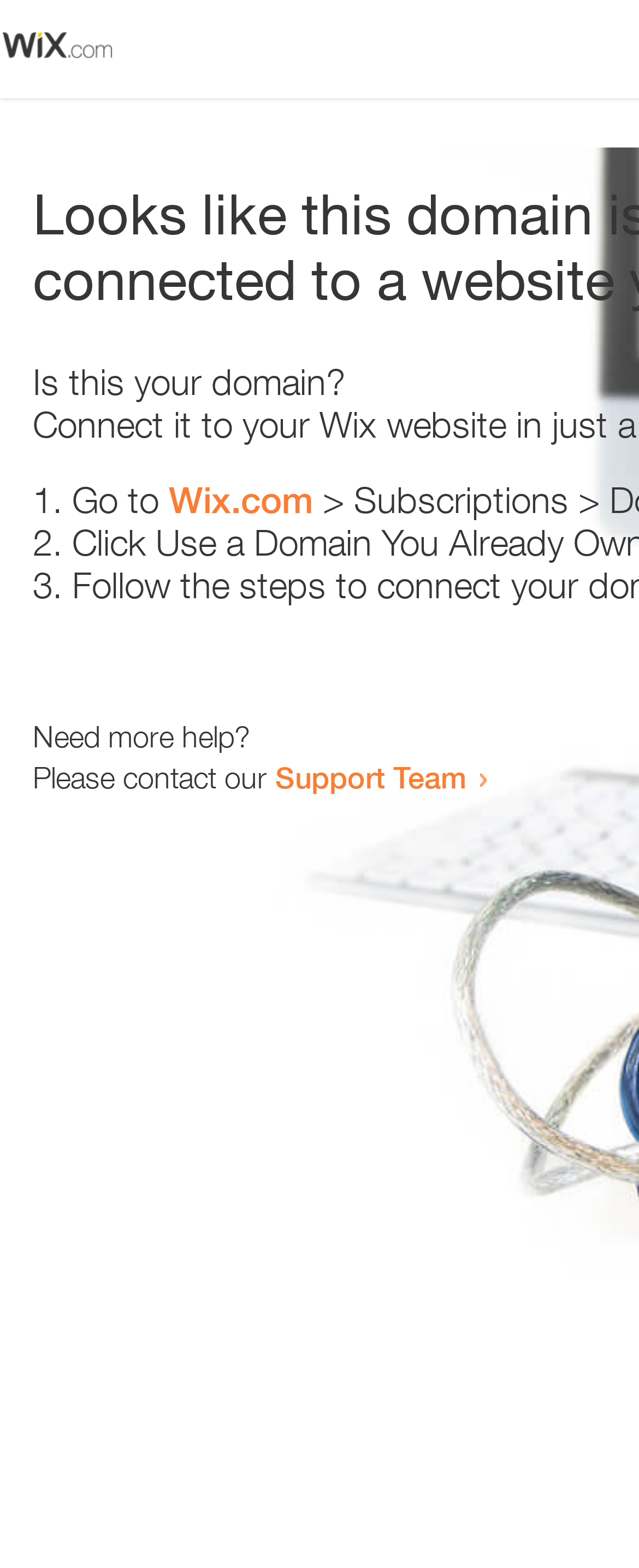What is the support team contact method?
Provide an in-depth and detailed explanation in response to the question.

The webpage contains a link 'Support Team' which suggests that the support team can be contacted by clicking on this link. This implies that the contact method is through a link.